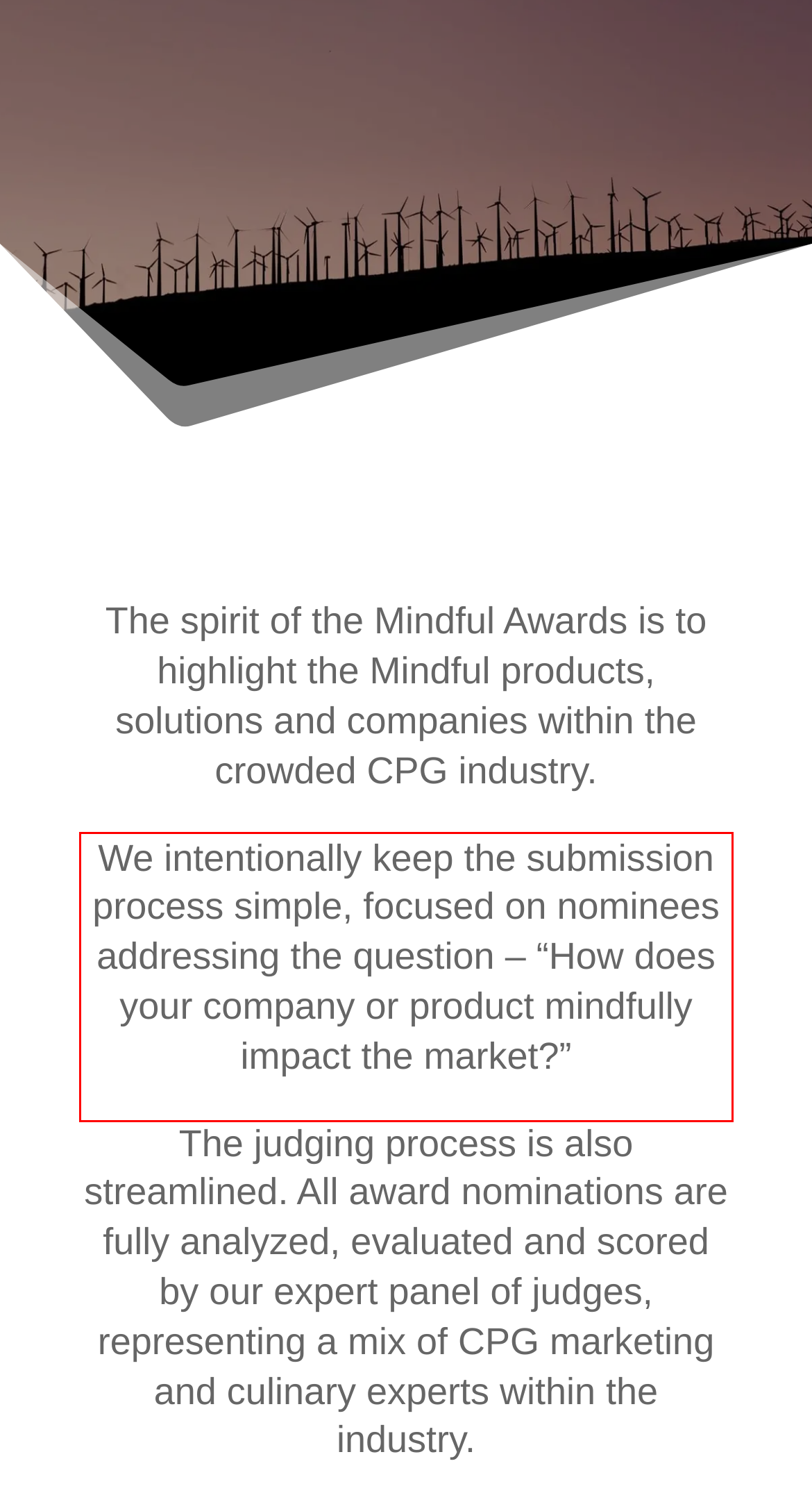Please look at the screenshot provided and find the red bounding box. Extract the text content contained within this bounding box.

We intentionally keep the submission process simple, focused on nominees addressing the question – “How does your company or product mindfully impact the market?”